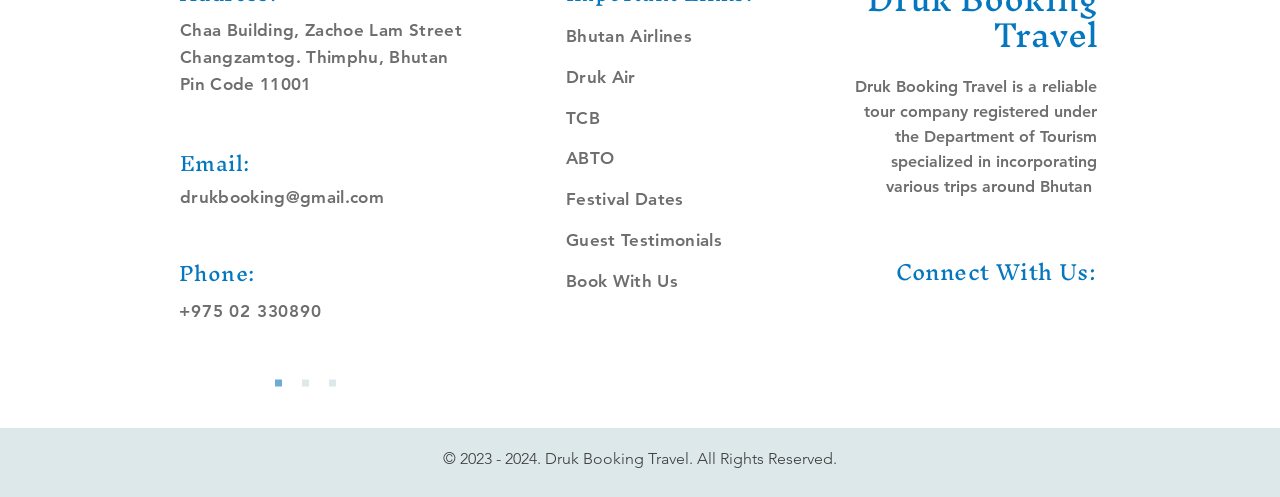Refer to the screenshot and give an in-depth answer to this question: What is the name of the department under which Druk Booking Travel is registered?

I found the answer by reading the static text element that describes Druk Booking Travel, which mentions that it is 'registered under the Department of Tourism'.